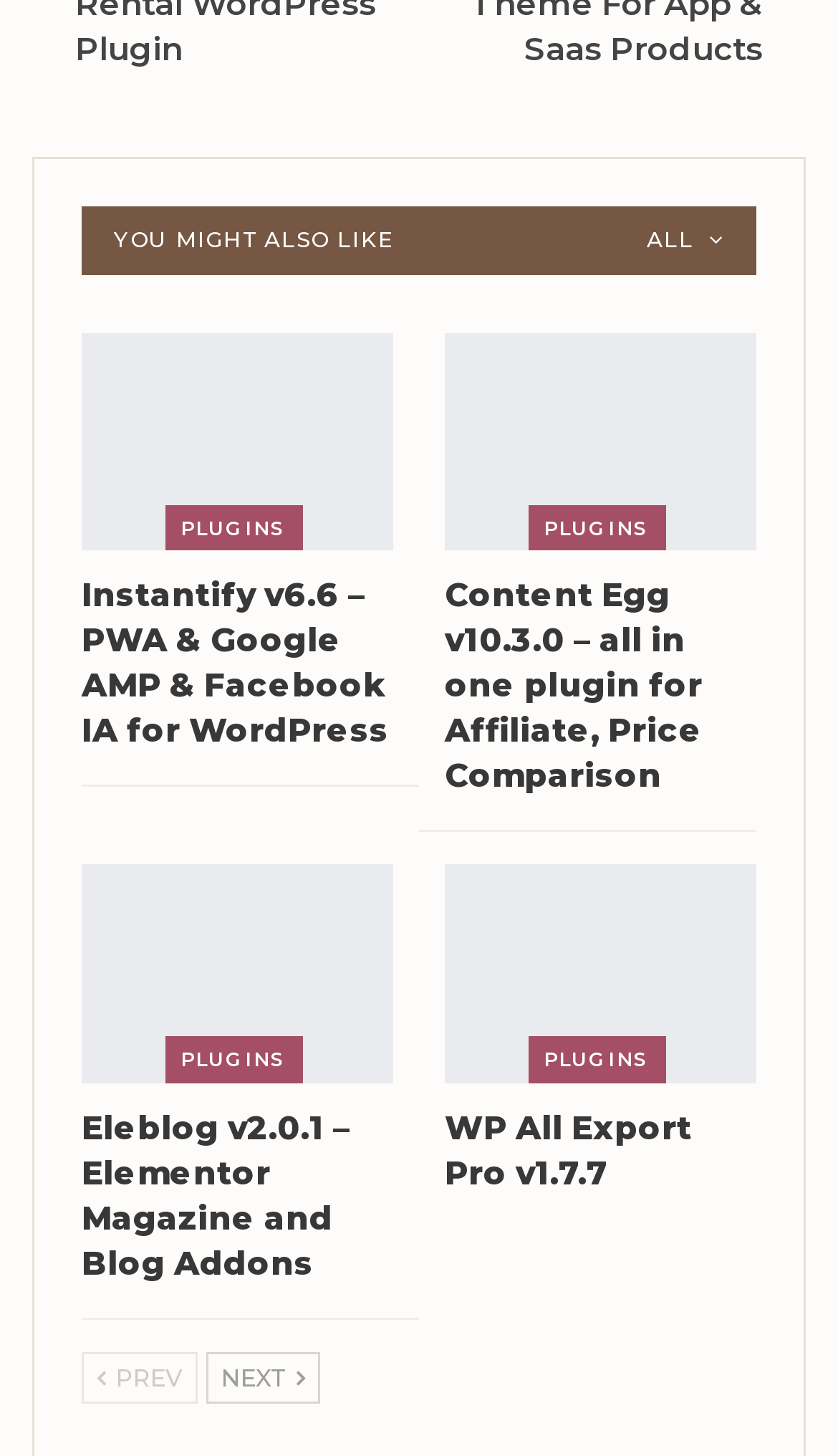Find the bounding box coordinates corresponding to the UI element with the description: "You might also like". The coordinates should be formatted as [left, top, right, bottom], with values as floats between 0 and 1.

[0.136, 0.148, 0.472, 0.176]